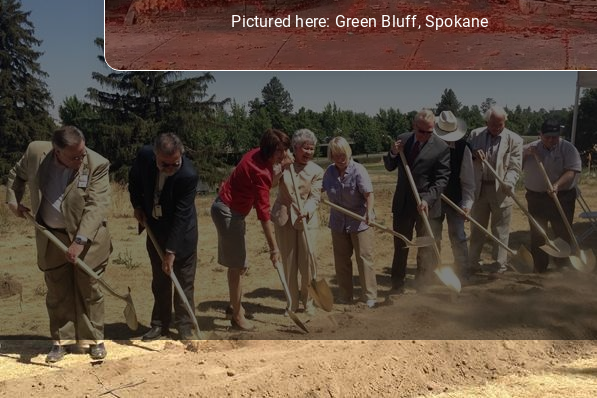Analyze the image and provide a detailed answer to the question: What do the participants have in their hands?

The participants in the image are shown holding shovels, which is a symbolic act to mark the beginning of the construction project. The shovels are a prop to signify the start of digging into the earth, representing the commencement of the project.